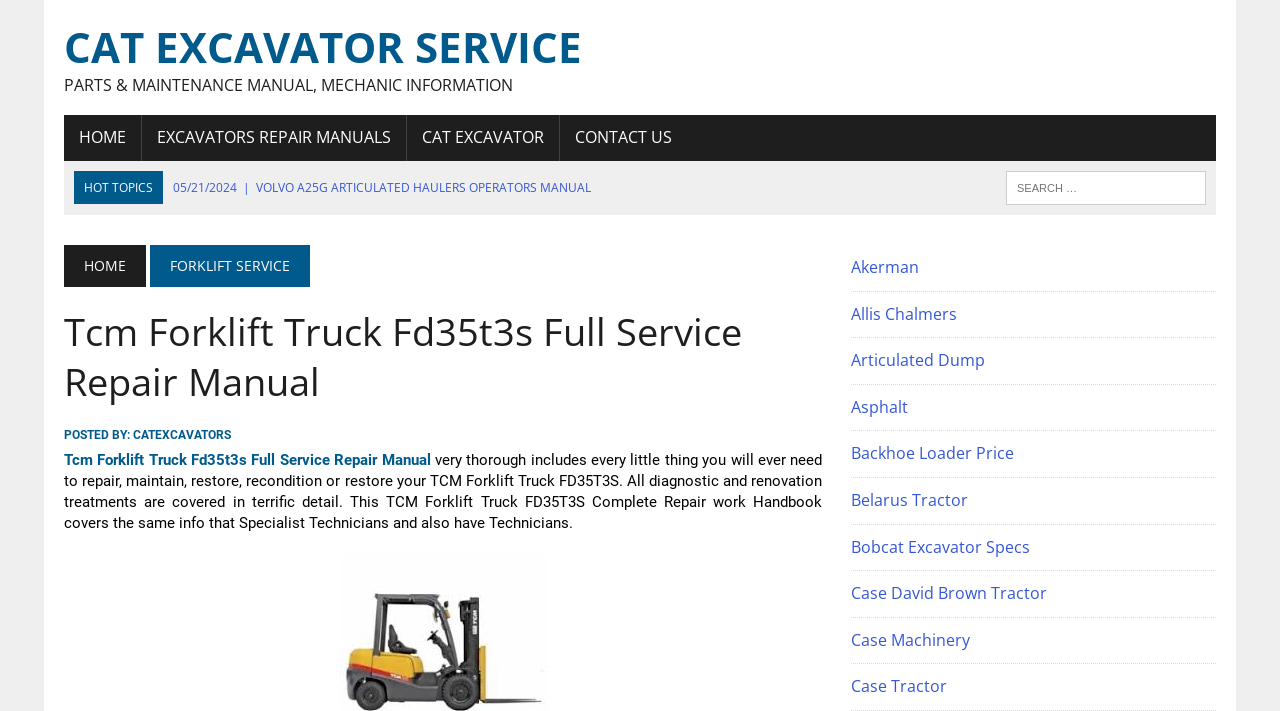Identify the bounding box coordinates of the part that should be clicked to carry out this instruction: "Go to CAT EXCAVATOR SERVICE page".

[0.05, 0.028, 0.95, 0.134]